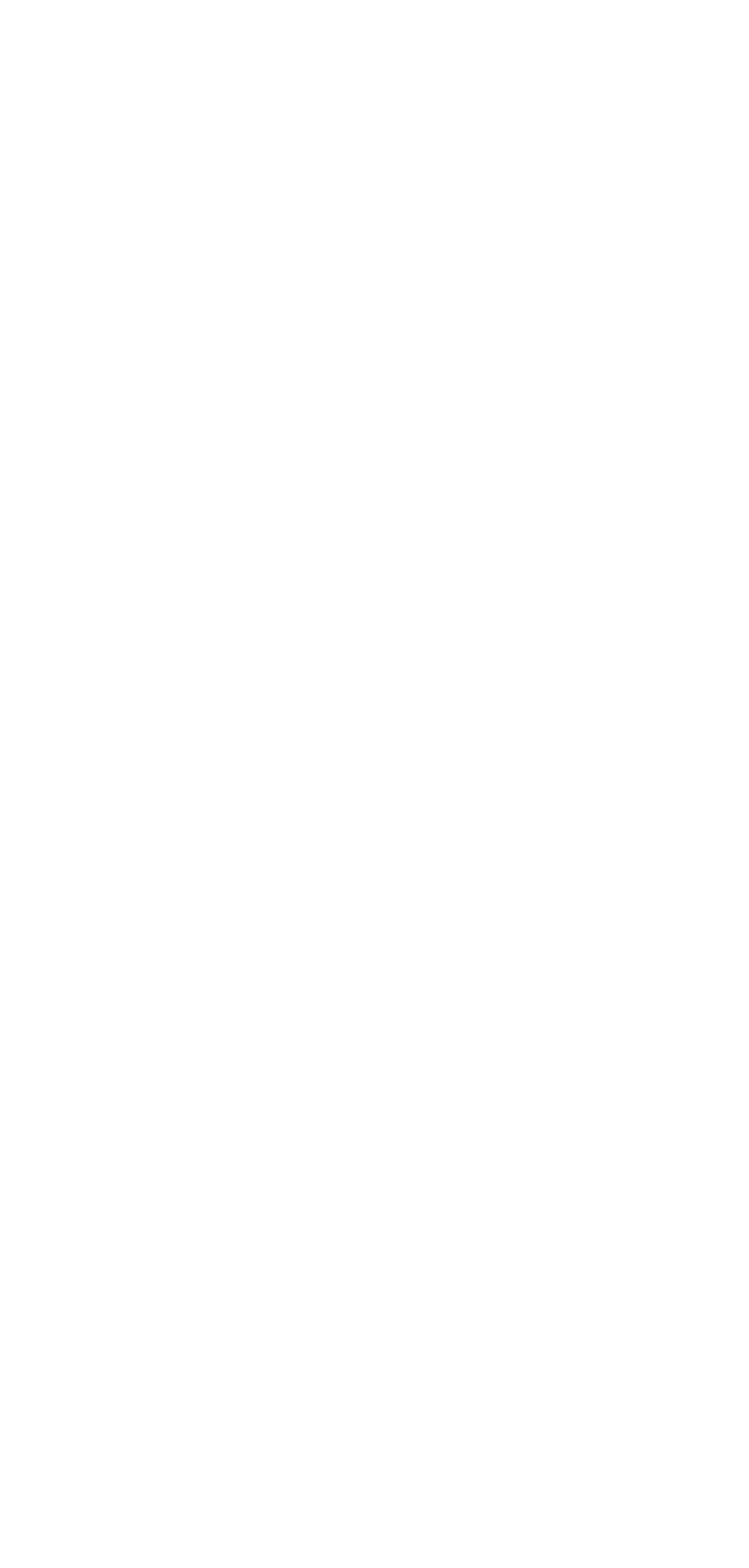Please answer the following question using a single word or phrase: 
How many links are there under the 'Features' section?

6